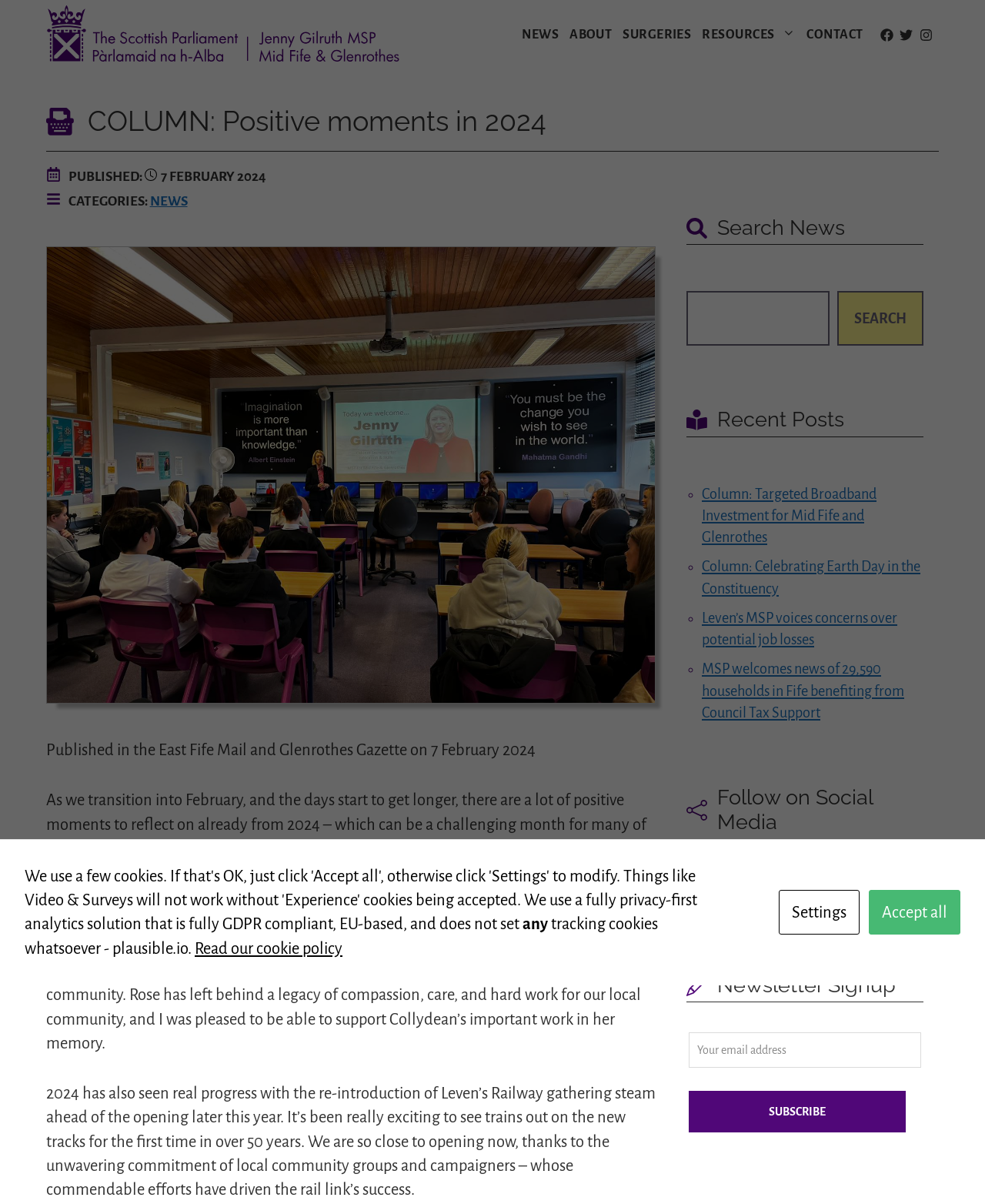Identify the bounding box coordinates of the area you need to click to perform the following instruction: "View the 'Best Of Cochrane' article".

None